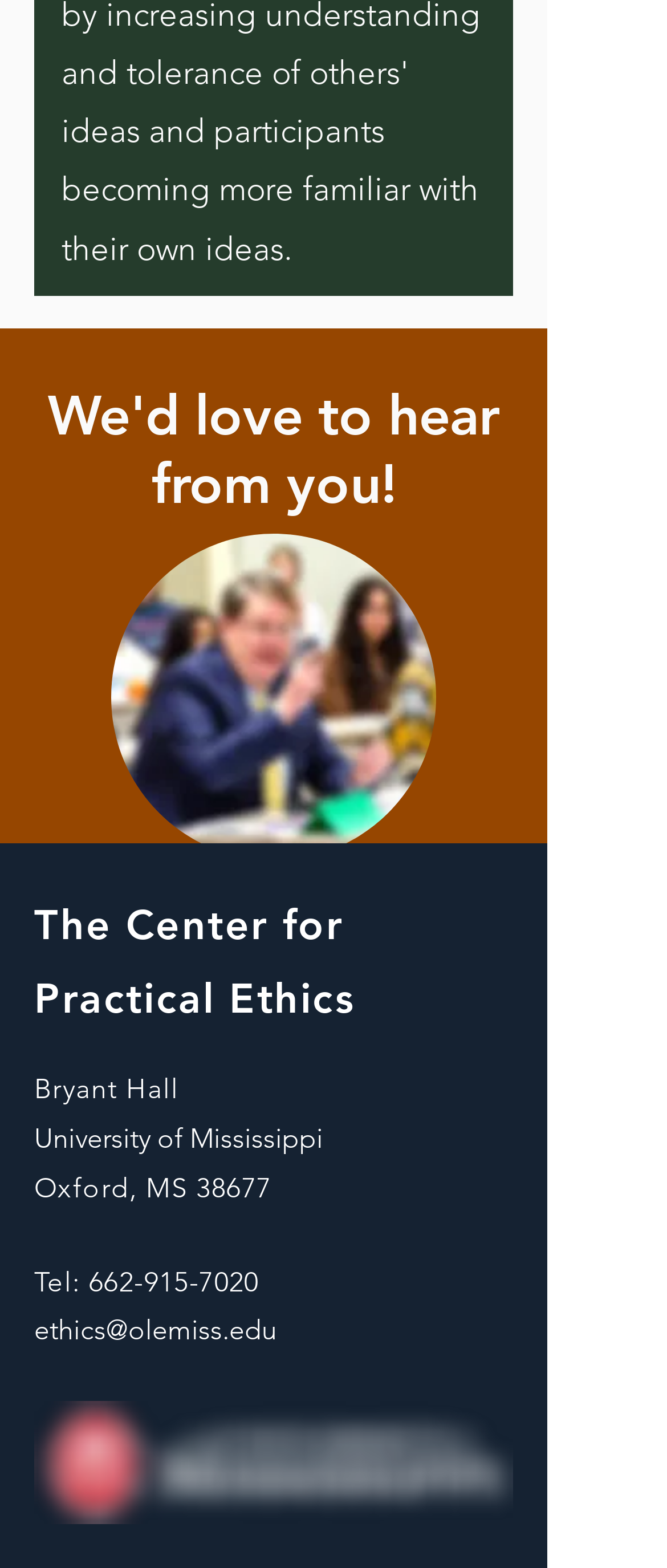What is the phone number of the center?
Give a detailed and exhaustive answer to the question.

The answer can be found in the link element with the text '662-915-7020' which is a child element of the root element and is located next to the 'Tel:' text.